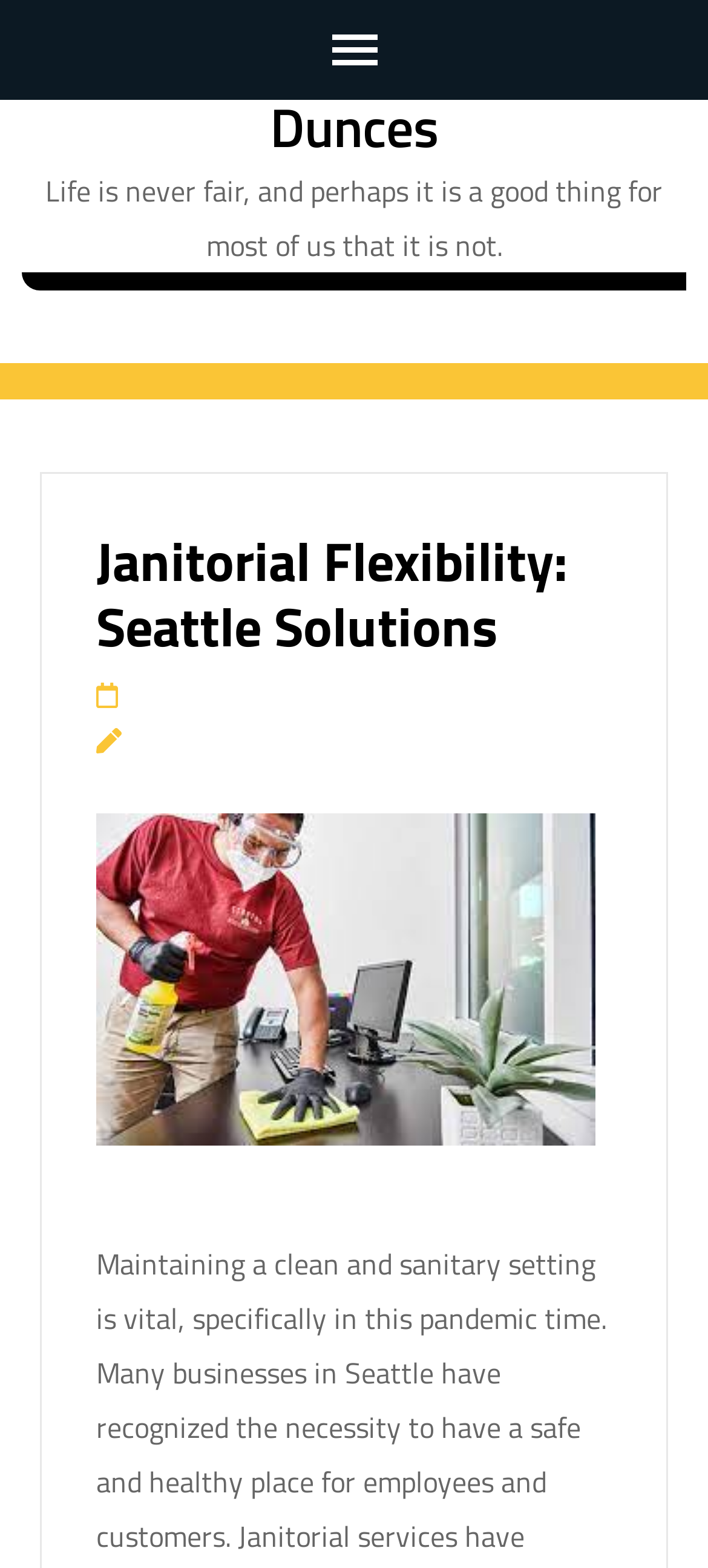Identify the bounding box for the described UI element. Provide the coordinates in (top-left x, top-left y, bottom-right x, bottom-right y) format with values ranging from 0 to 1: Dunces

[0.381, 0.054, 0.619, 0.108]